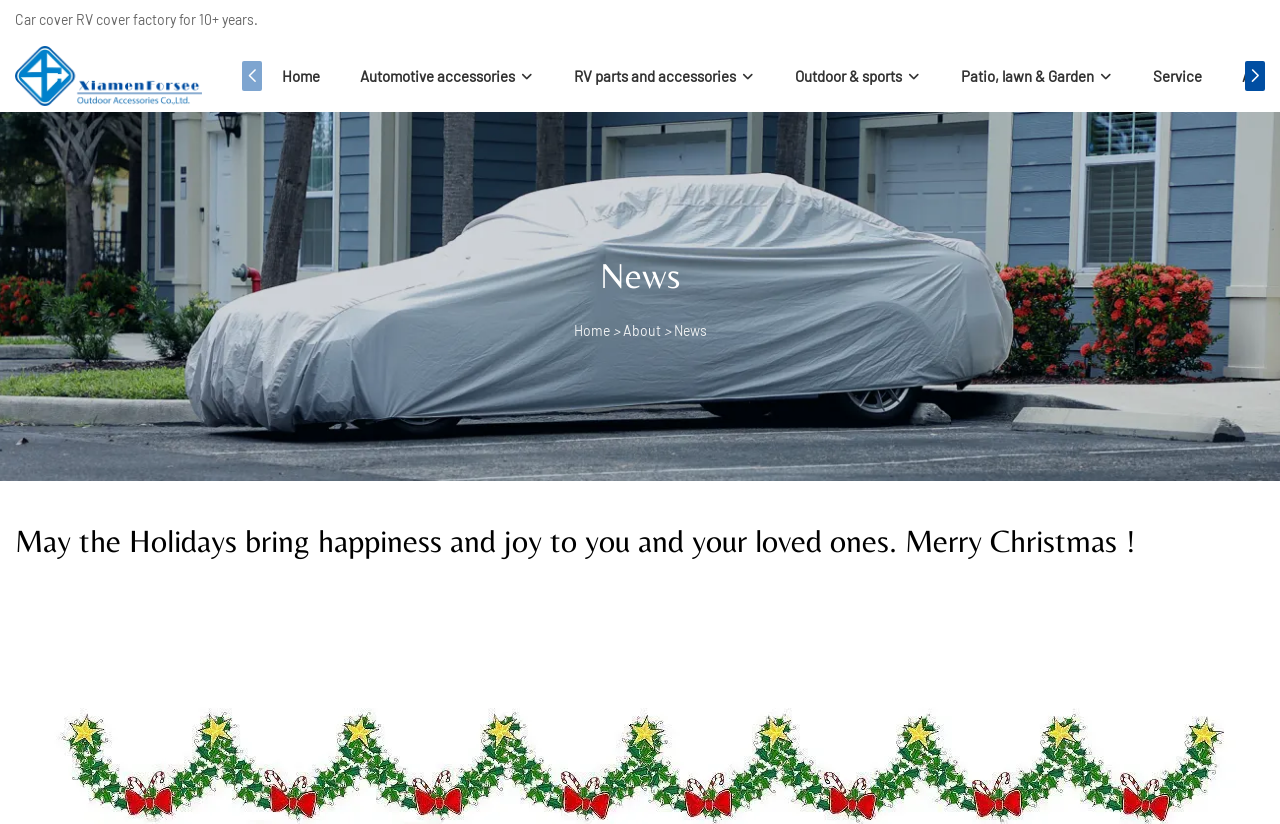What is the language selection option?
Answer the question with as much detail as you can, using the image as a reference.

The language selection option is available on the top right corner of the webpage, indicated by the text 'Language'.